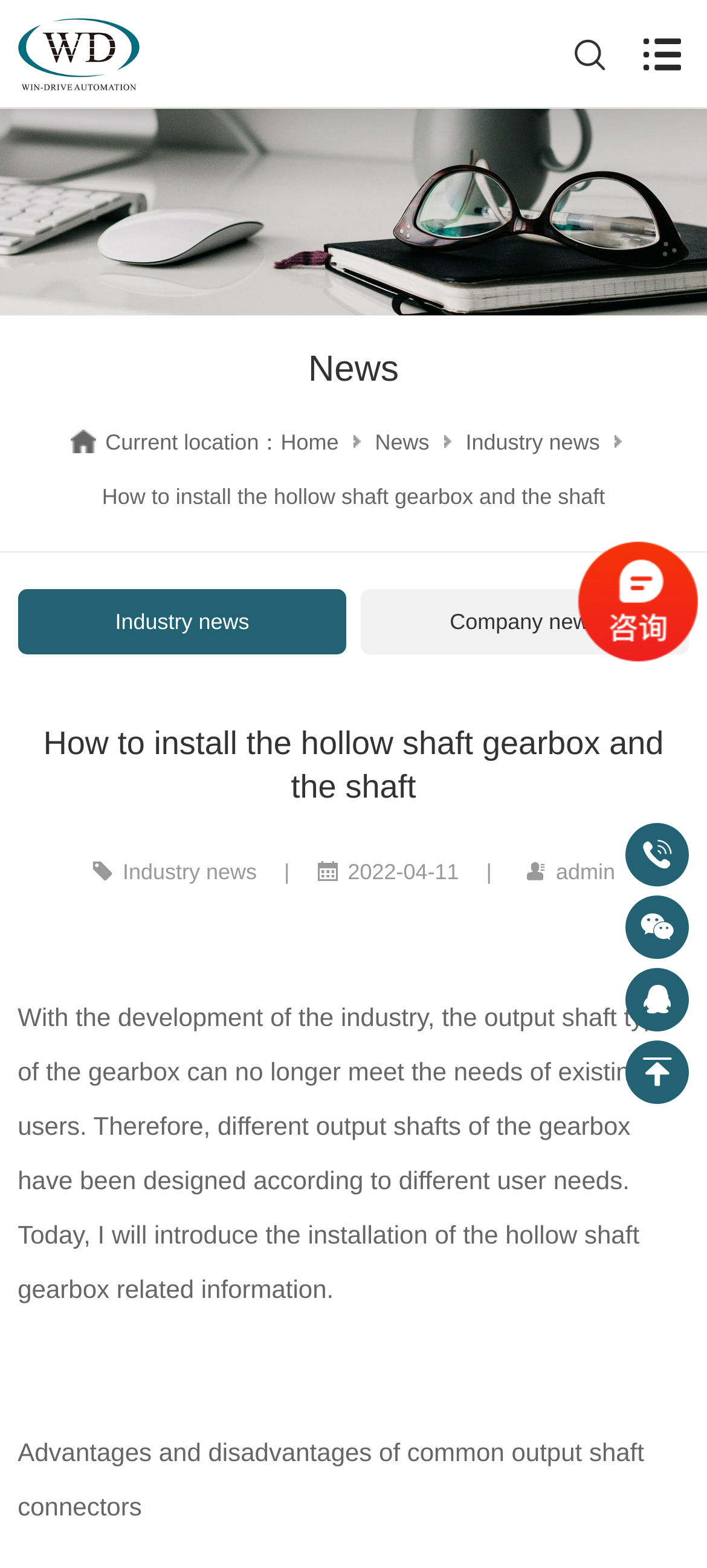Please identify the bounding box coordinates of the clickable area that will allow you to execute the instruction: "Share the article".

[0.885, 0.525, 0.974, 0.565]